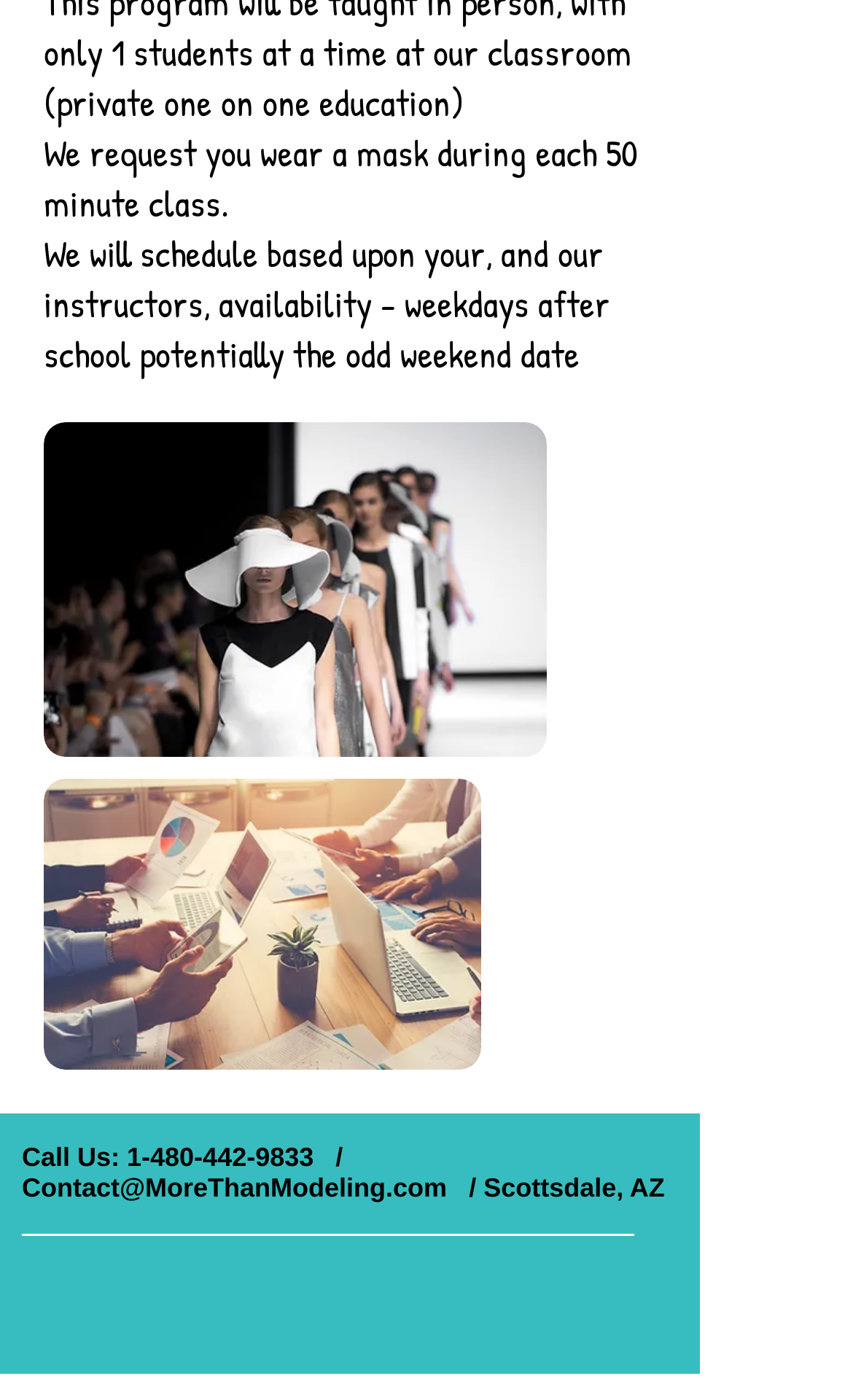Provide the bounding box coordinates of the HTML element this sentence describes: "Contact@MoreThanModeling.com".

[0.026, 0.838, 0.524, 0.859]